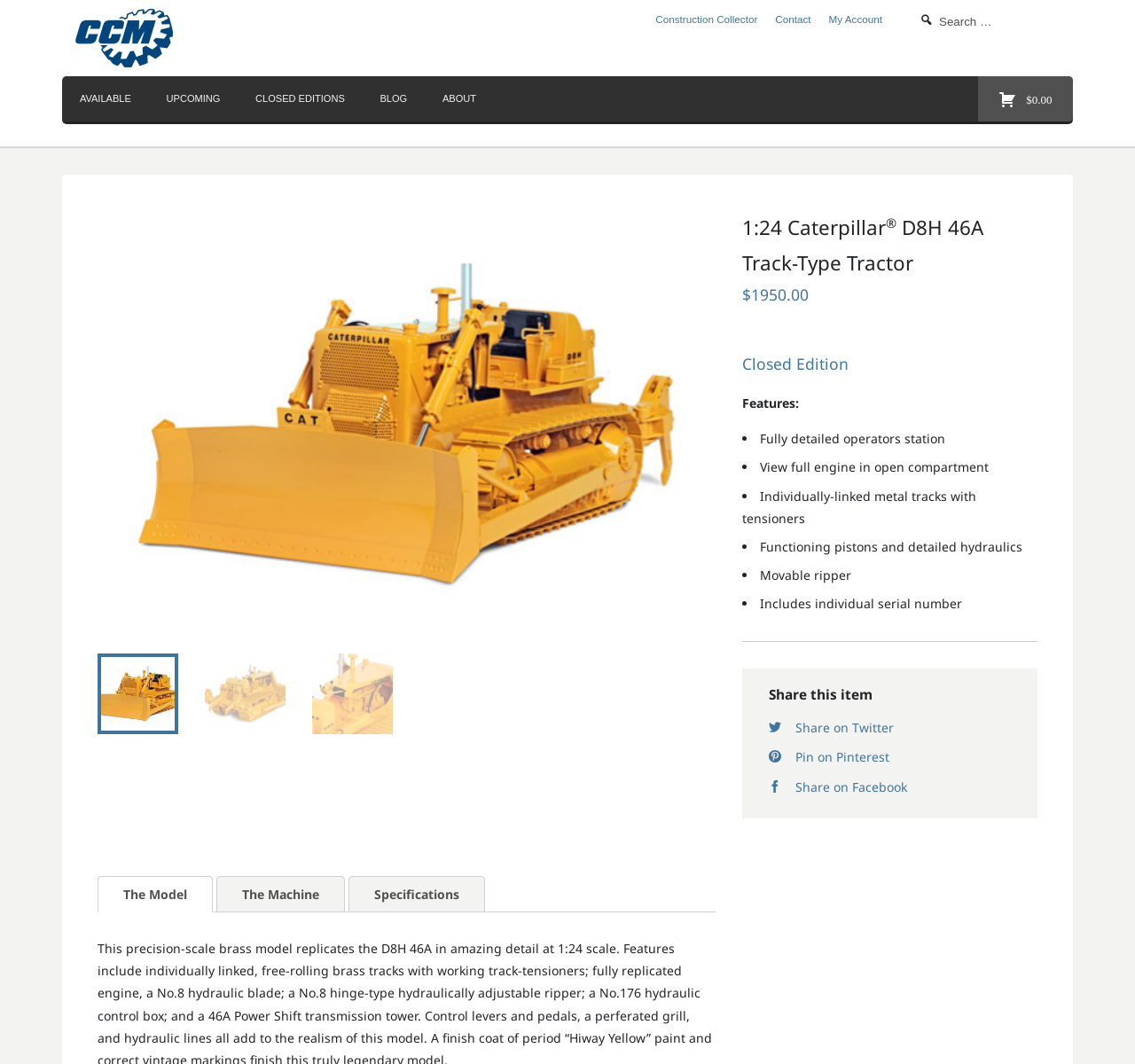Locate the bounding box coordinates of the clickable region to complete the following instruction: "View the blog."

[0.319, 0.072, 0.374, 0.114]